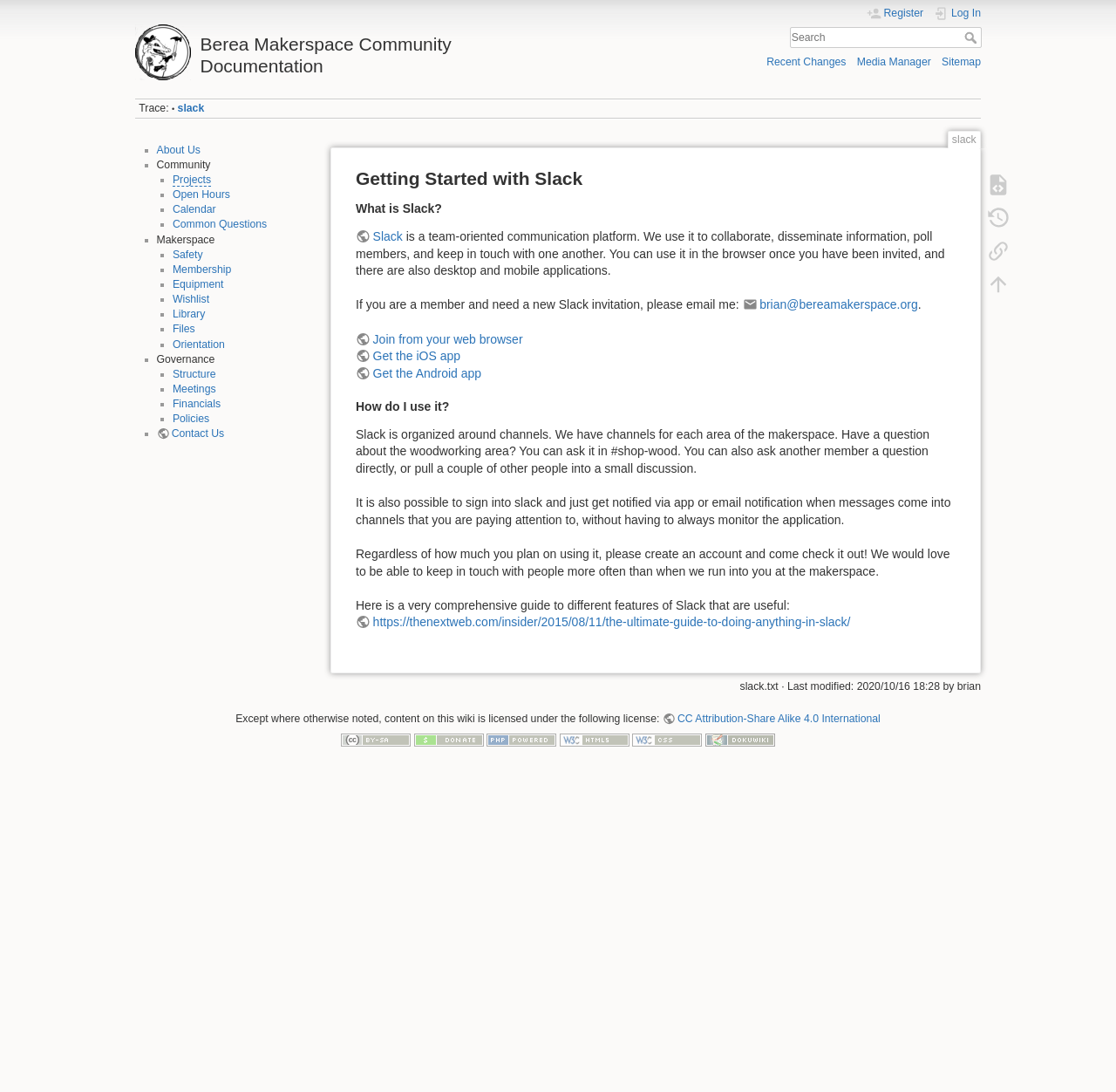Please answer the following question as detailed as possible based on the image: 
How many links are there in the sidebar?

The question can be answered by counting the number of link elements within the sidebar navigation element, which are 17 in total.